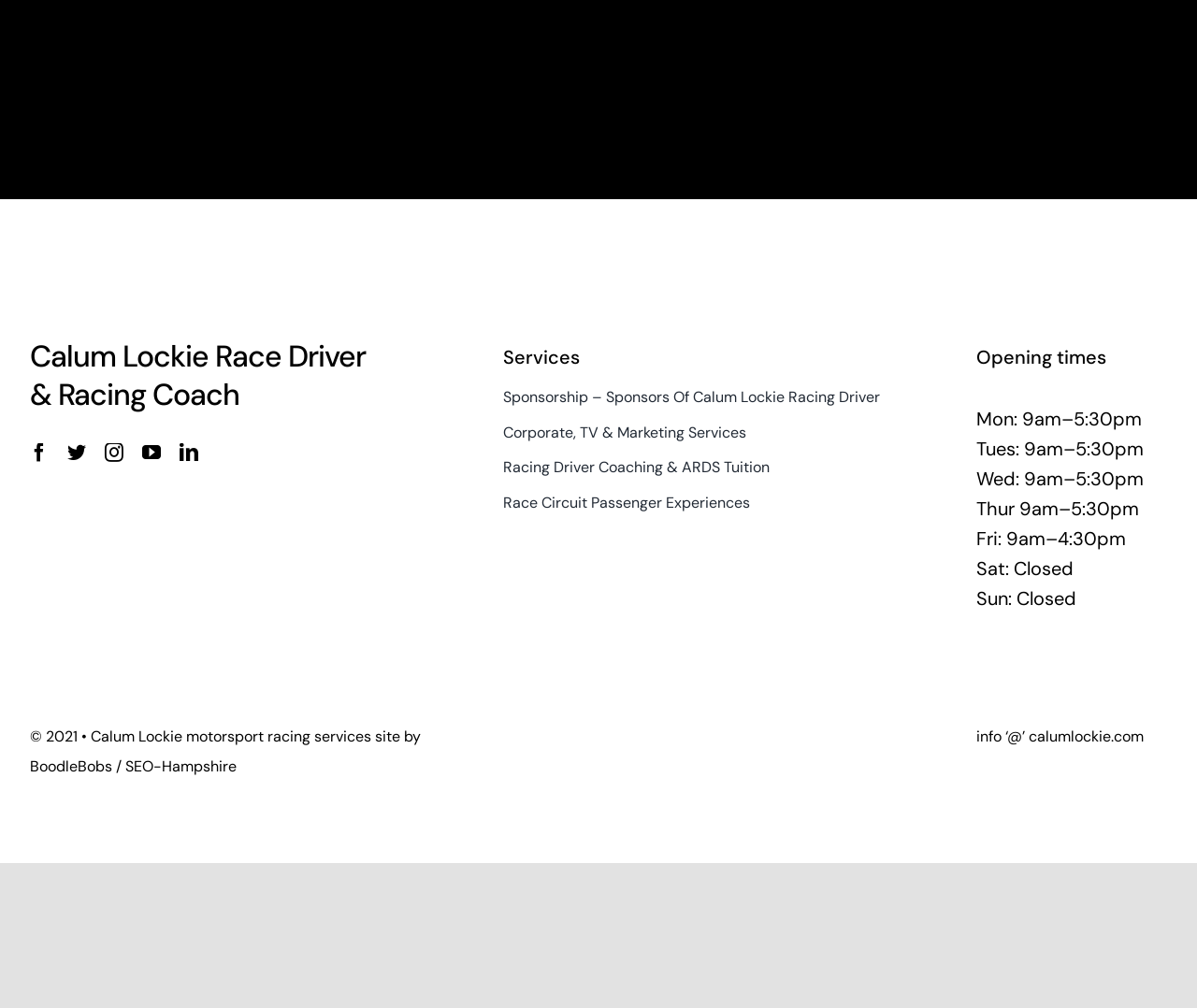How many social media links are available?
Could you answer the question in a detailed manner, providing as much information as possible?

There are five social media links available on the webpage, which are Facebook, Twitter, Instagram, YouTube, and LinkedIn, all located at the top of the webpage.